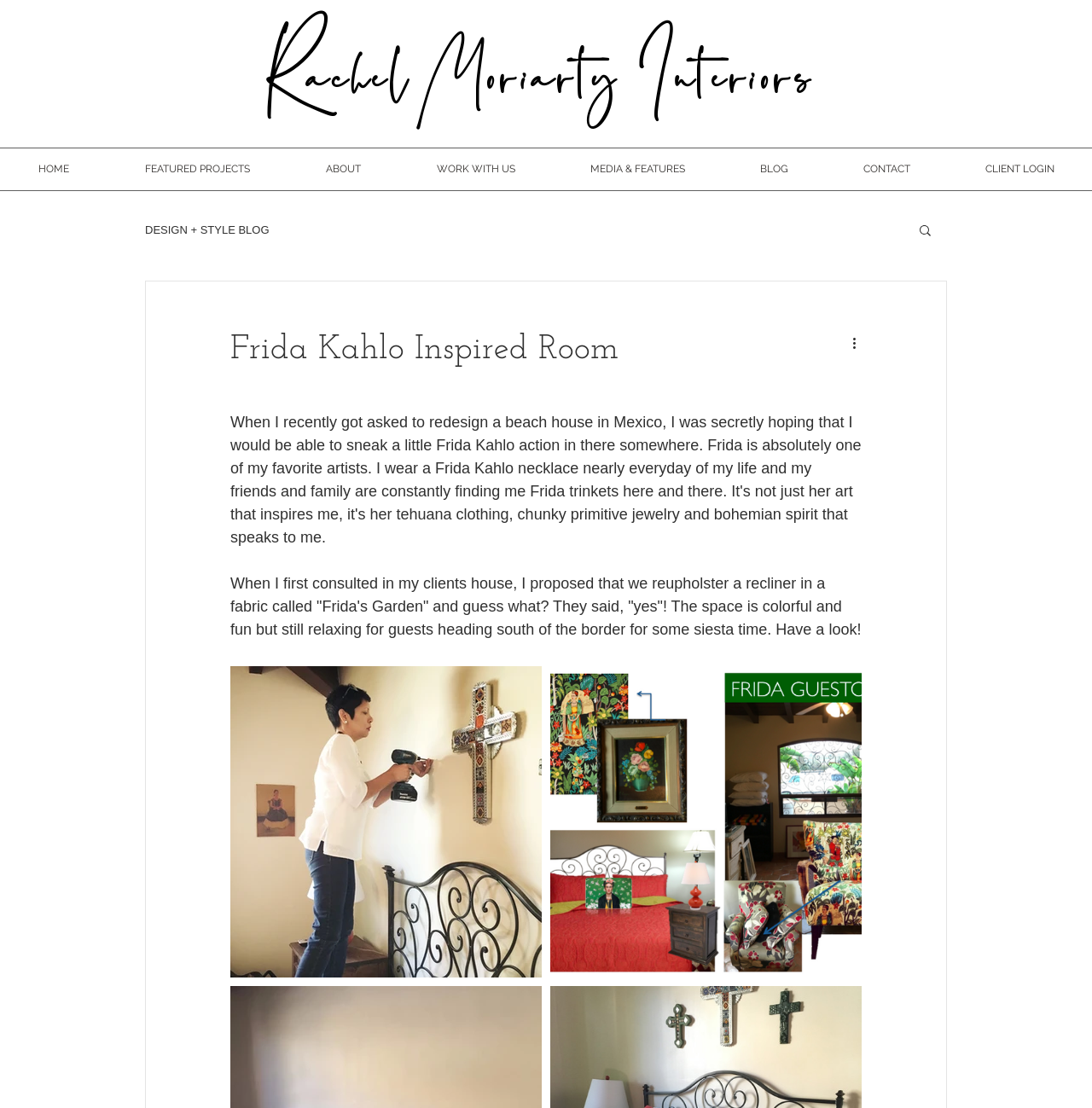Find the bounding box coordinates of the area that needs to be clicked in order to achieve the following instruction: "view more actions". The coordinates should be specified as four float numbers between 0 and 1, i.e., [left, top, right, bottom].

[0.778, 0.3, 0.797, 0.319]